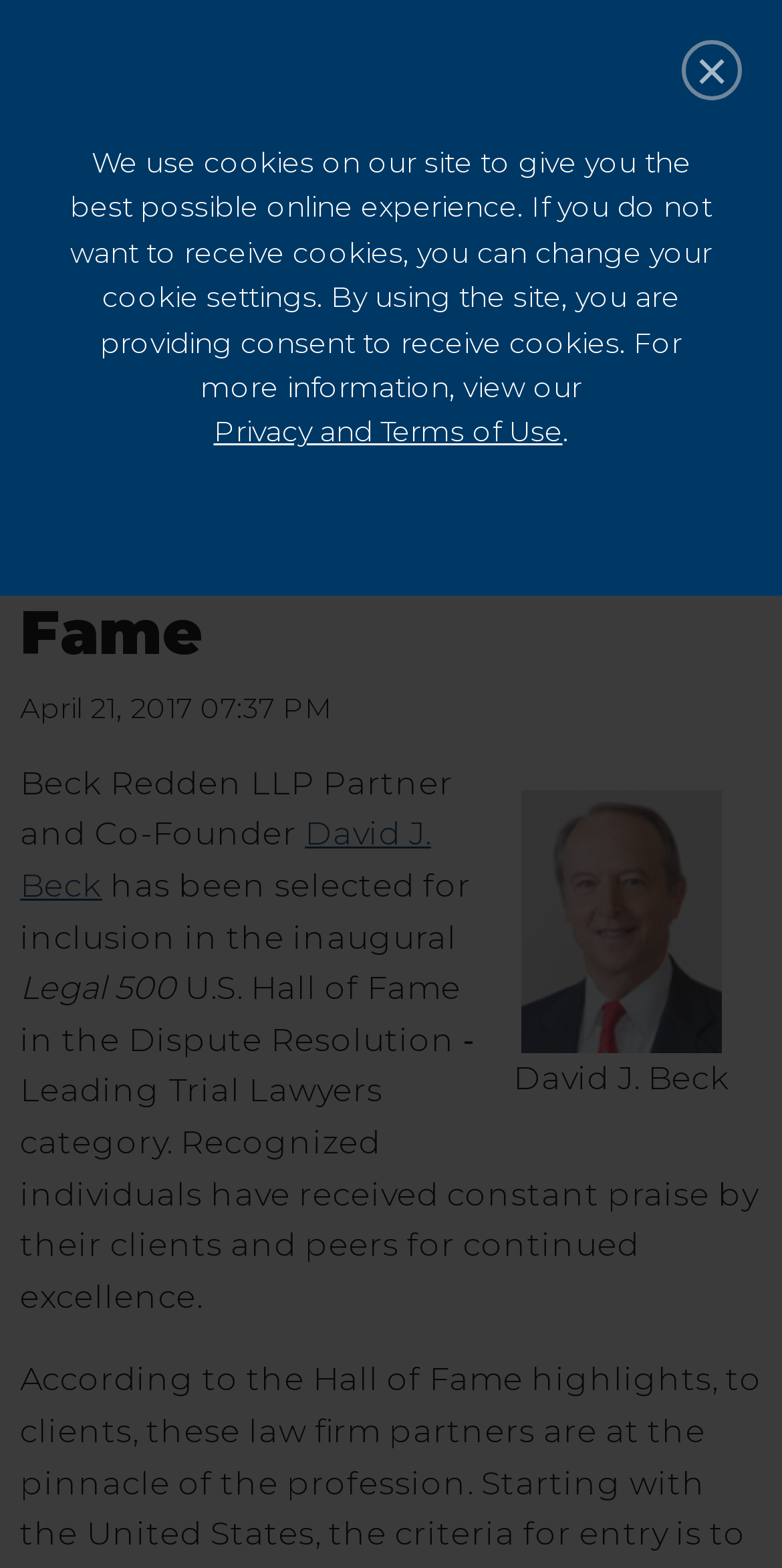Provide the bounding box coordinates for the area that should be clicked to complete the instruction: "View IADC foundation page".

[0.051, 0.581, 0.949, 0.609]